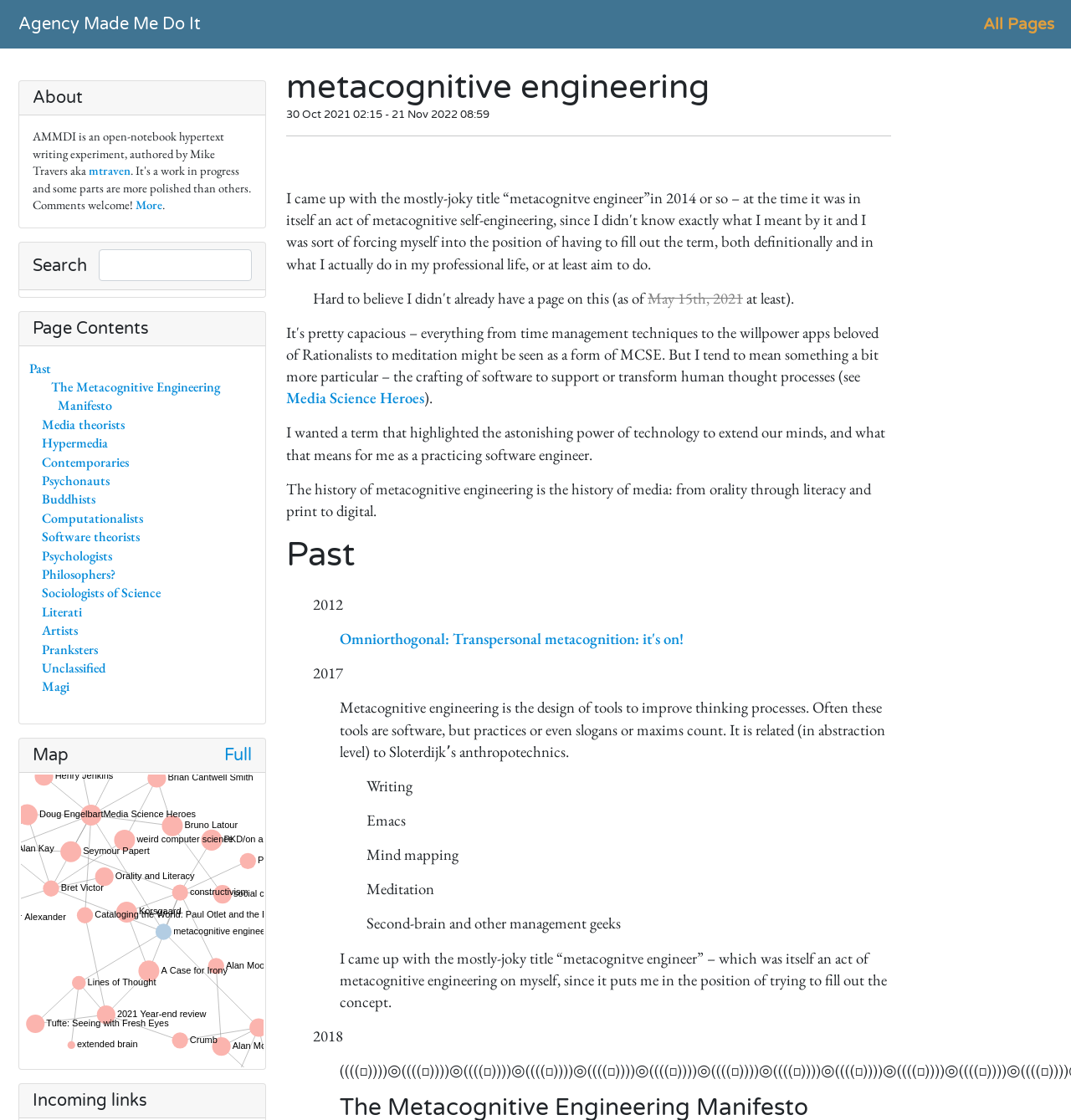Please find the bounding box coordinates of the element's region to be clicked to carry out this instruction: "Search for something".

[0.092, 0.222, 0.235, 0.251]